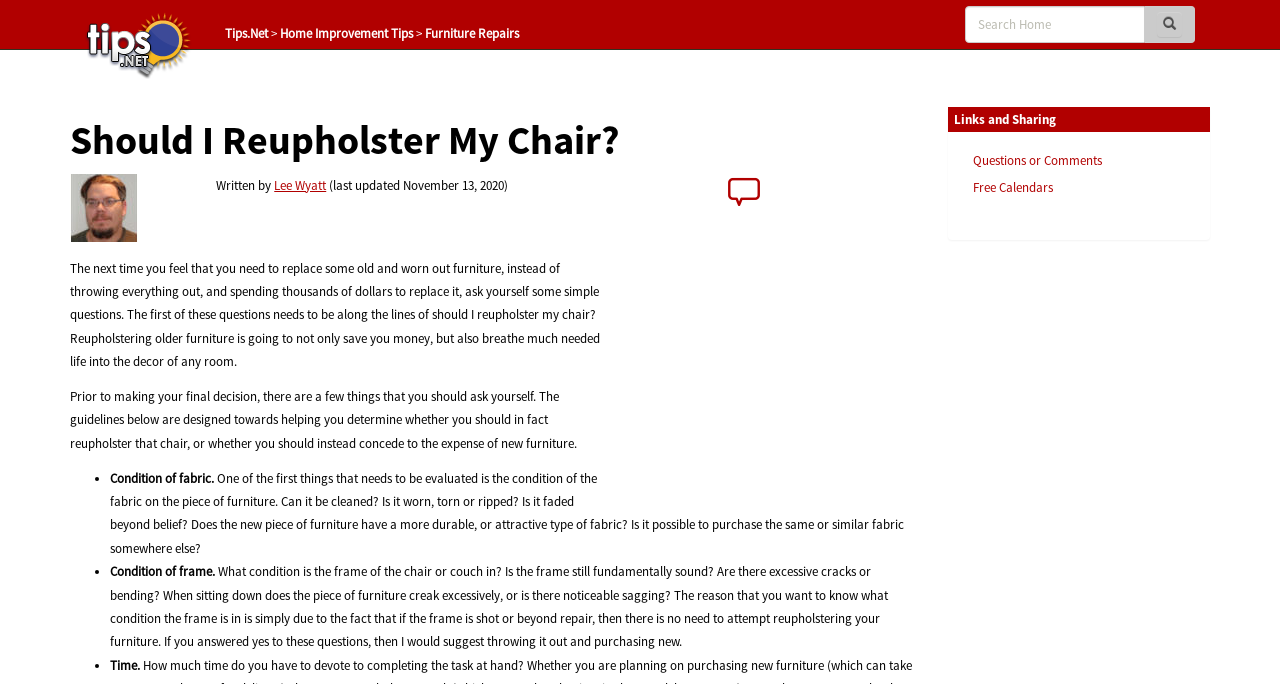Give a detailed explanation of the elements present on the webpage.

The webpage is about deciding whether to reupholster a chair or not. At the top, there is a logo image of "tips.net" on the left, followed by a link to "Tips.Net" and then a link to "Home Improvement Tips" and another link to "Furniture Repairs". On the right side, there is a search bar with a textbox and a button.

Below the top section, there is a heading "Should I Reupholster My Chair?" followed by an image and the author's name "Lee Wyatt" with a link to their profile. The article's last updated date is also mentioned.

The main content of the webpage is divided into paragraphs. The first paragraph discusses the idea of reupholstering old furniture instead of replacing it, which can save money and breathe new life into a room's decor. The second paragraph introduces guidelines to help determine whether to reupholster a chair or not.

The guidelines are presented in a list format, with three points to consider: the condition of the fabric, the condition of the frame, and time. Each point is explained in detail, with questions to ask oneself when evaluating the condition of the fabric and frame.

At the bottom of the page, there is a section titled "Links and Sharing" with links to "Questions or Comments" and "Free Calendars". There is also an advertisement iframe on the right side of the page.